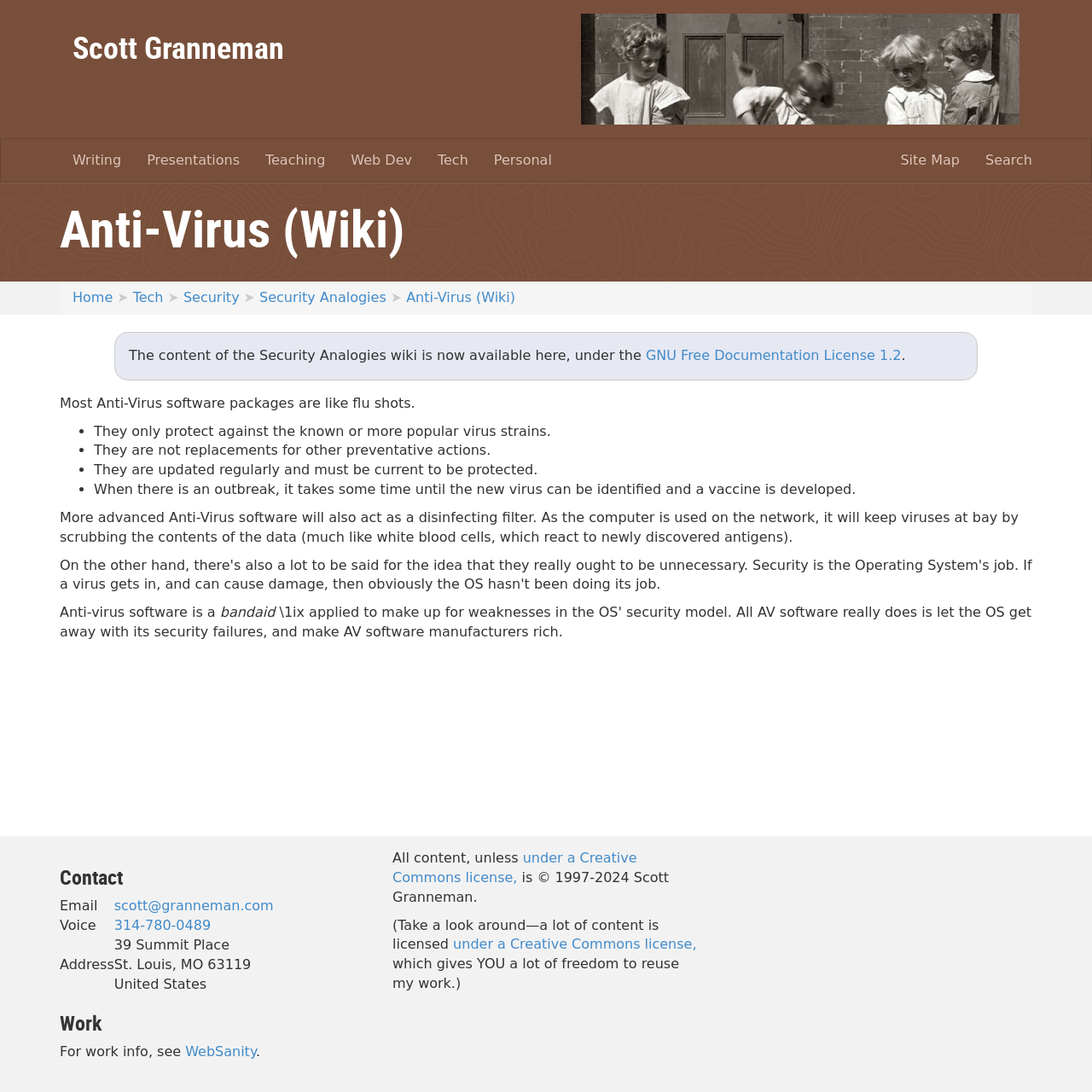Please provide a detailed answer to the question below based on the screenshot: 
What is the license for the webpage content?

The webpage content, unless otherwise specified, is licensed under a Creative Commons license, as mentioned at the bottom of the webpage.